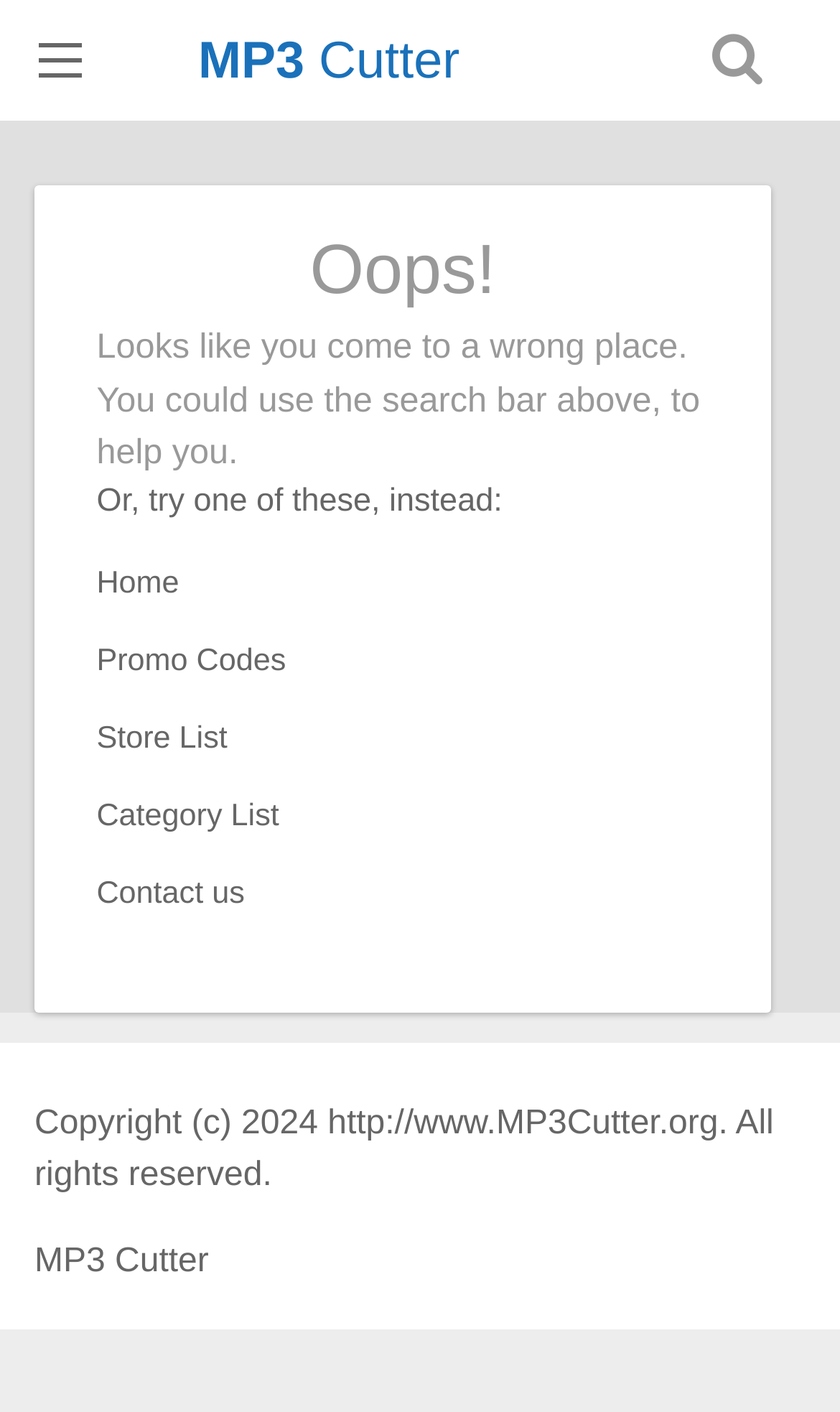Determine the bounding box coordinates of the section to be clicked to follow the instruction: "Subscribe to the newsletter". The coordinates should be given as four float numbers between 0 and 1, formatted as [left, top, right, bottom].

None